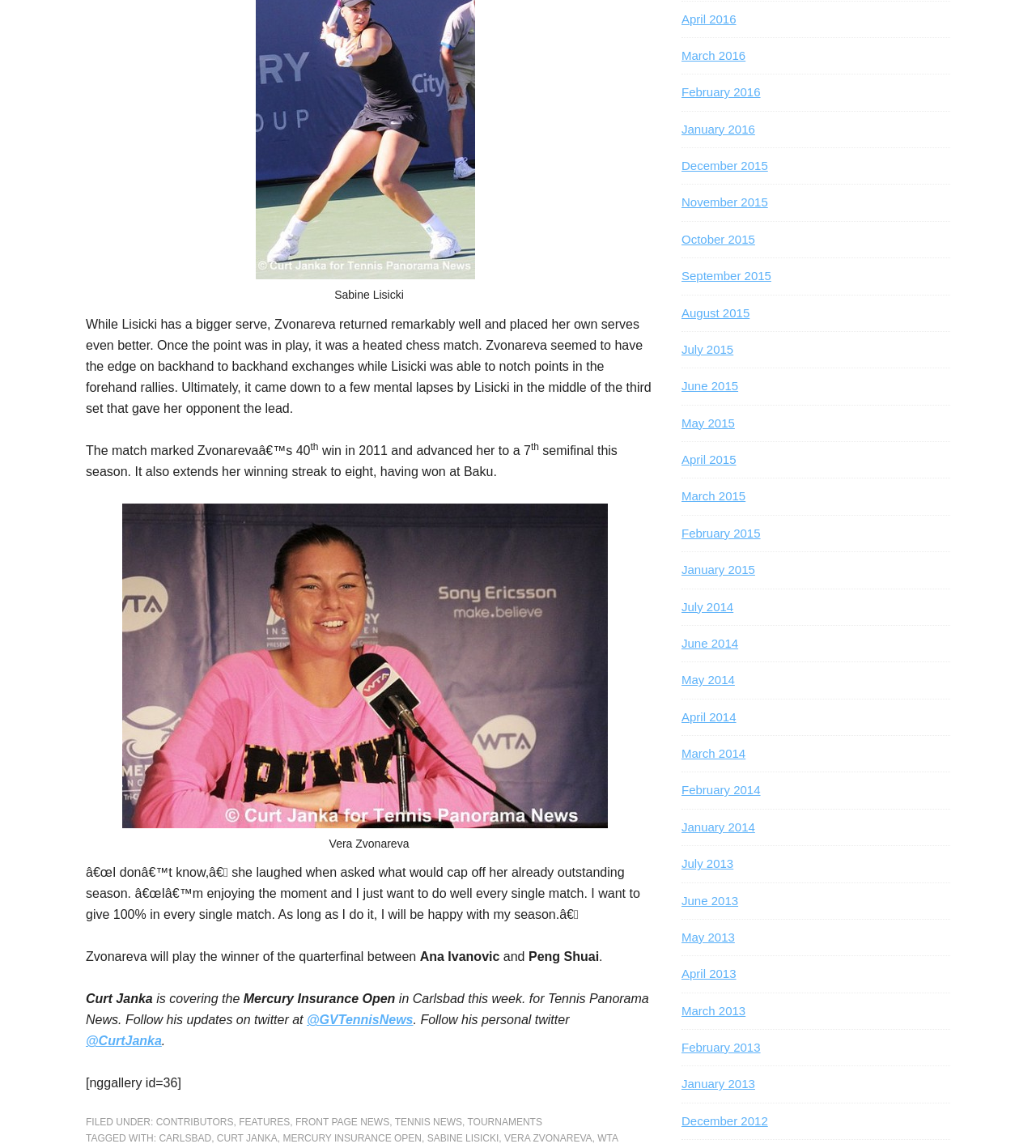Can you provide the bounding box coordinates for the element that should be clicked to implement the instruction: "Browse the archives for April 2016"?

[0.658, 0.01, 0.711, 0.022]